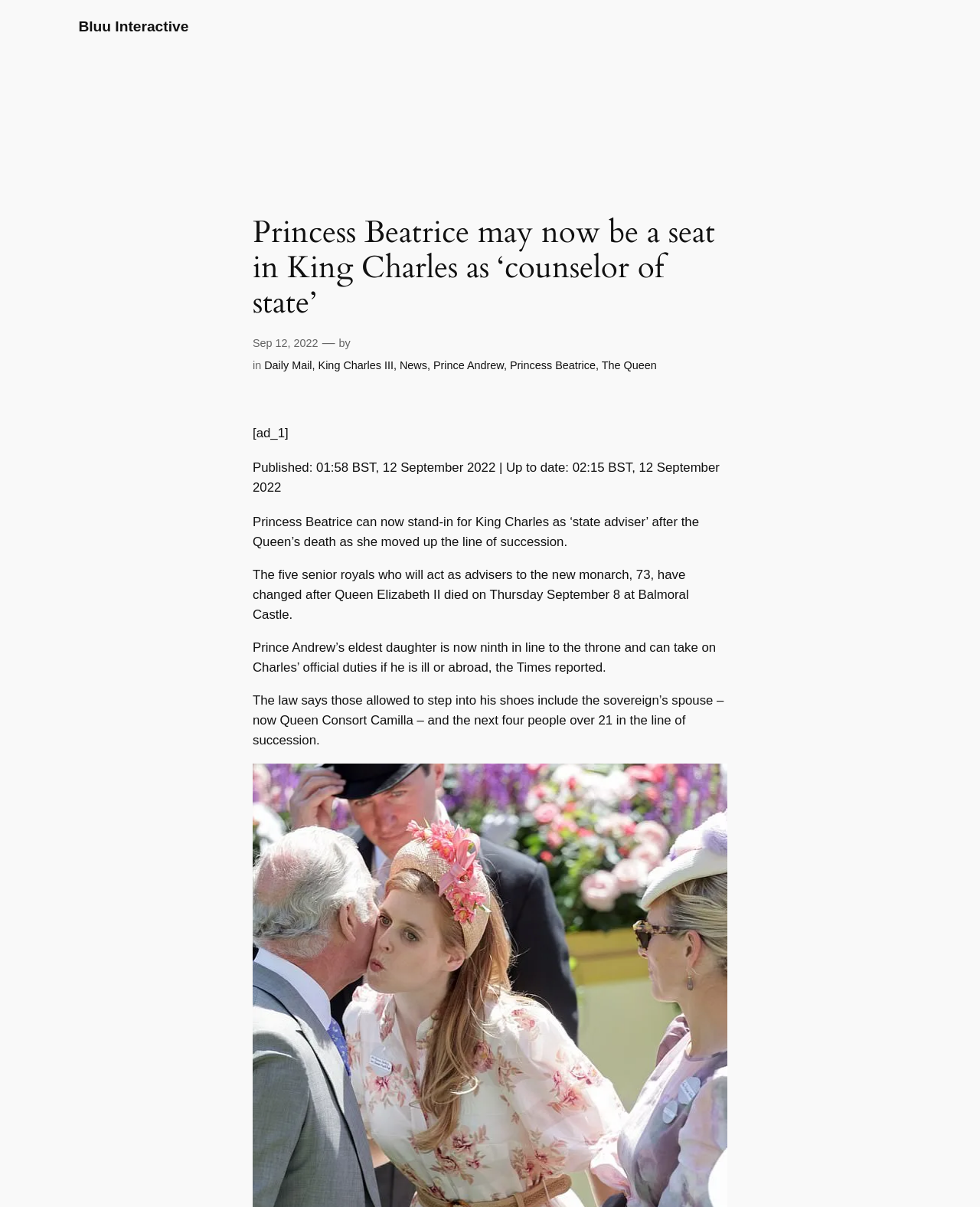Provide the bounding box coordinates of the UI element that matches the description: "News".

[0.408, 0.298, 0.436, 0.308]